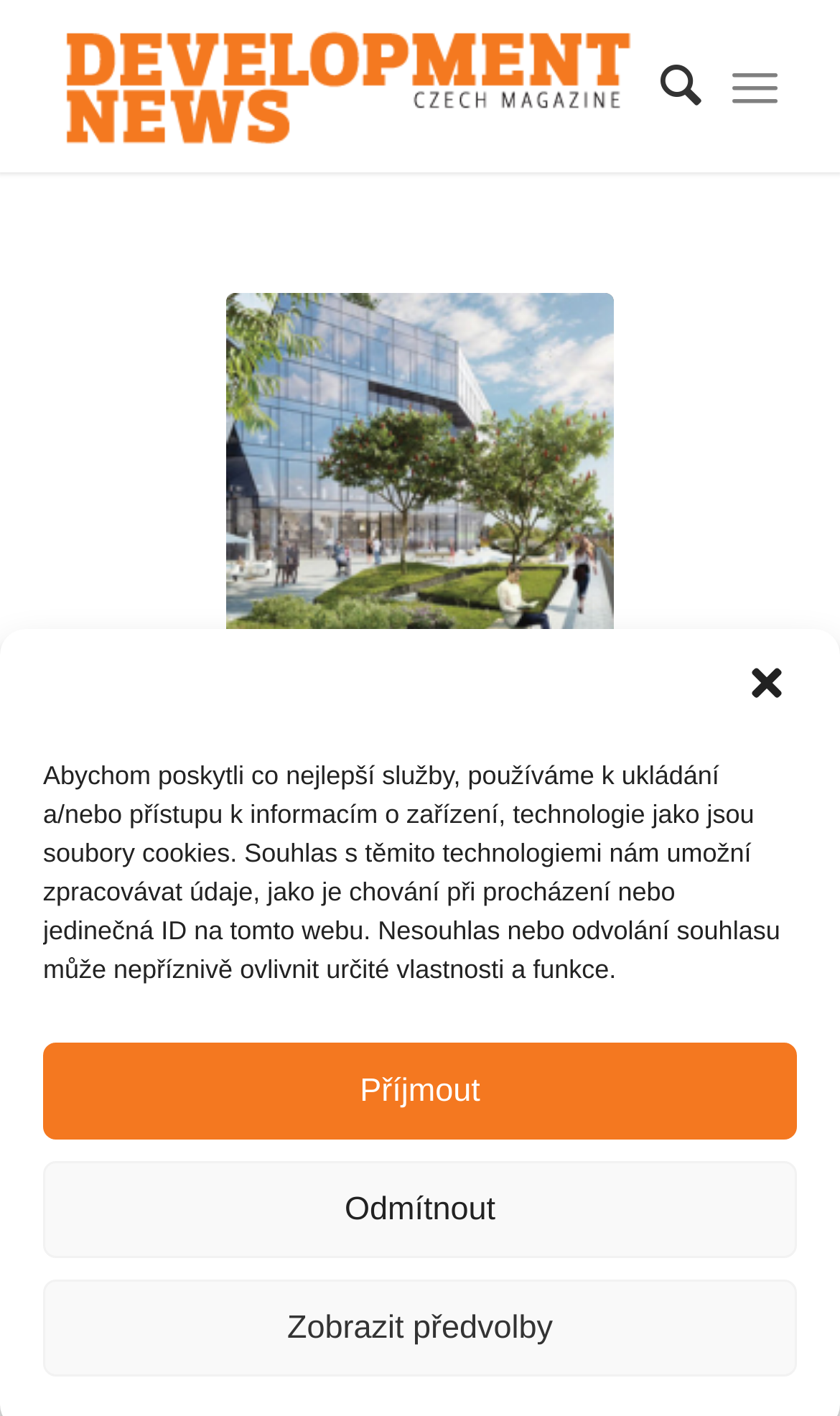Could you highlight the region that needs to be clicked to execute the instruction: "explore 2050 sustainable mobility"?

None